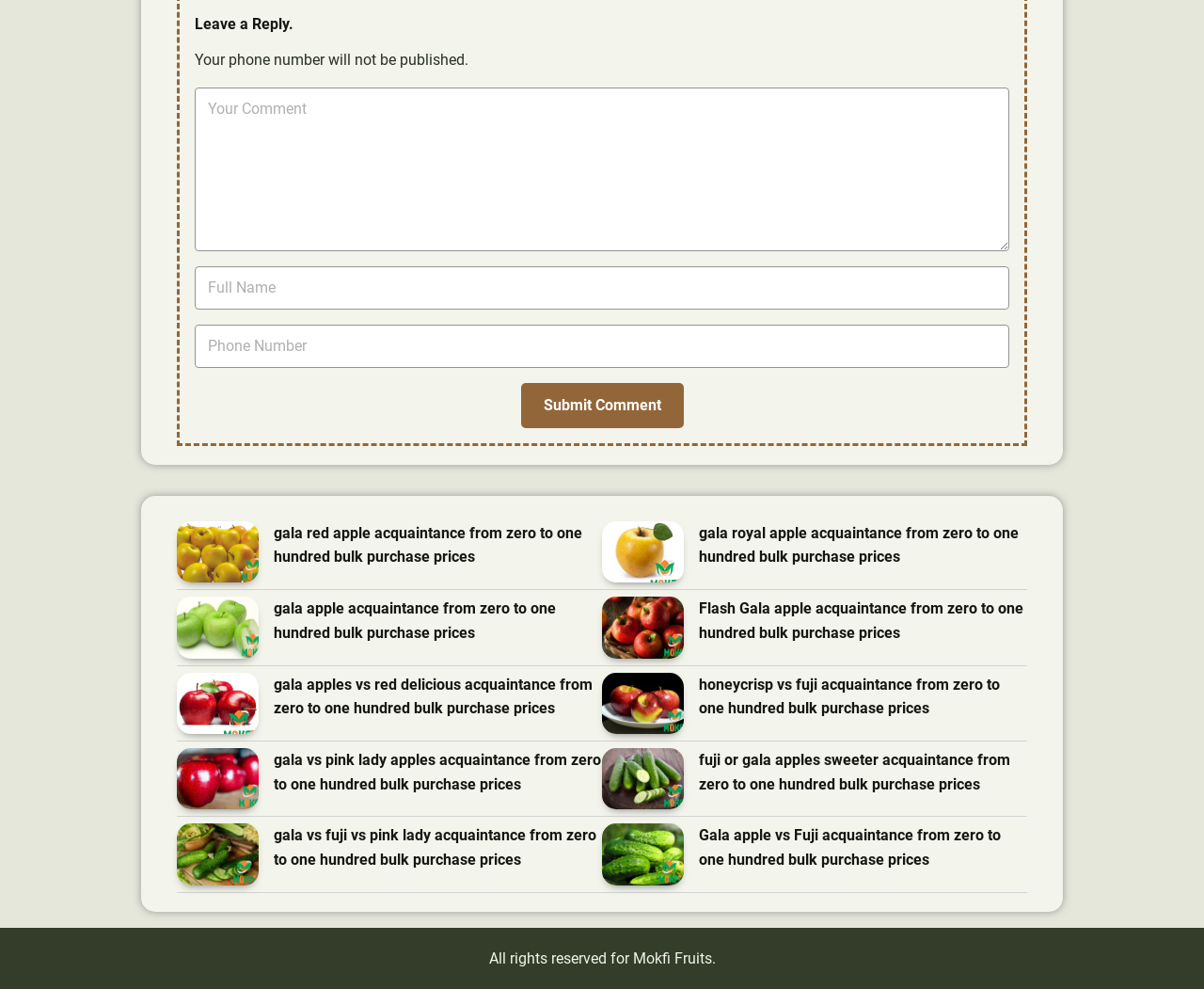Can you provide the bounding box coordinates for the element that should be clicked to implement the instruction: "View gala red apple acquaintance from zero to one hundred bulk purchase prices"?

[0.147, 0.527, 0.215, 0.589]